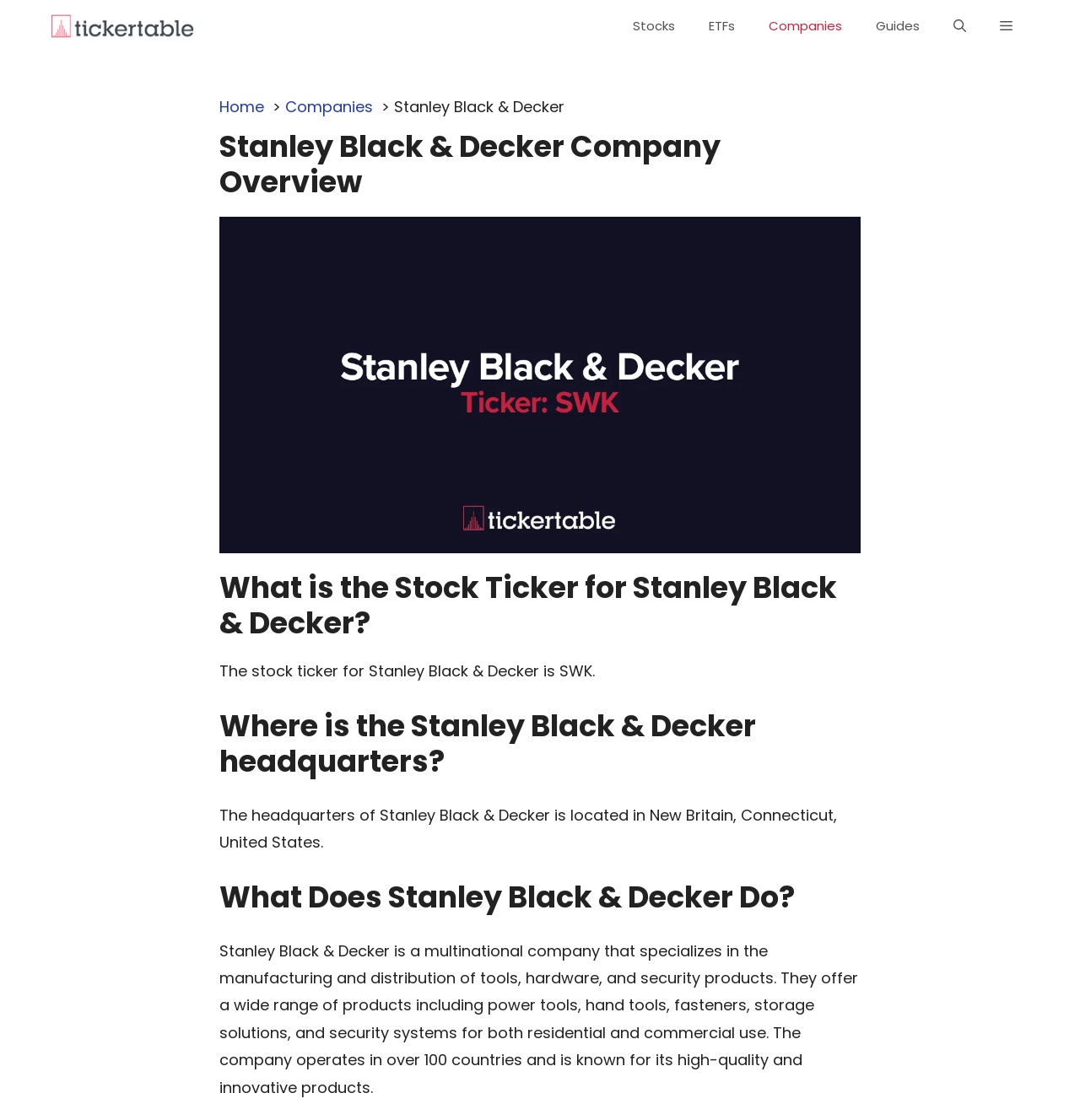Please determine the bounding box coordinates of the element's region to click for the following instruction: "Click the 'Stocks' link".

[0.57, 0.004, 0.641, 0.042]